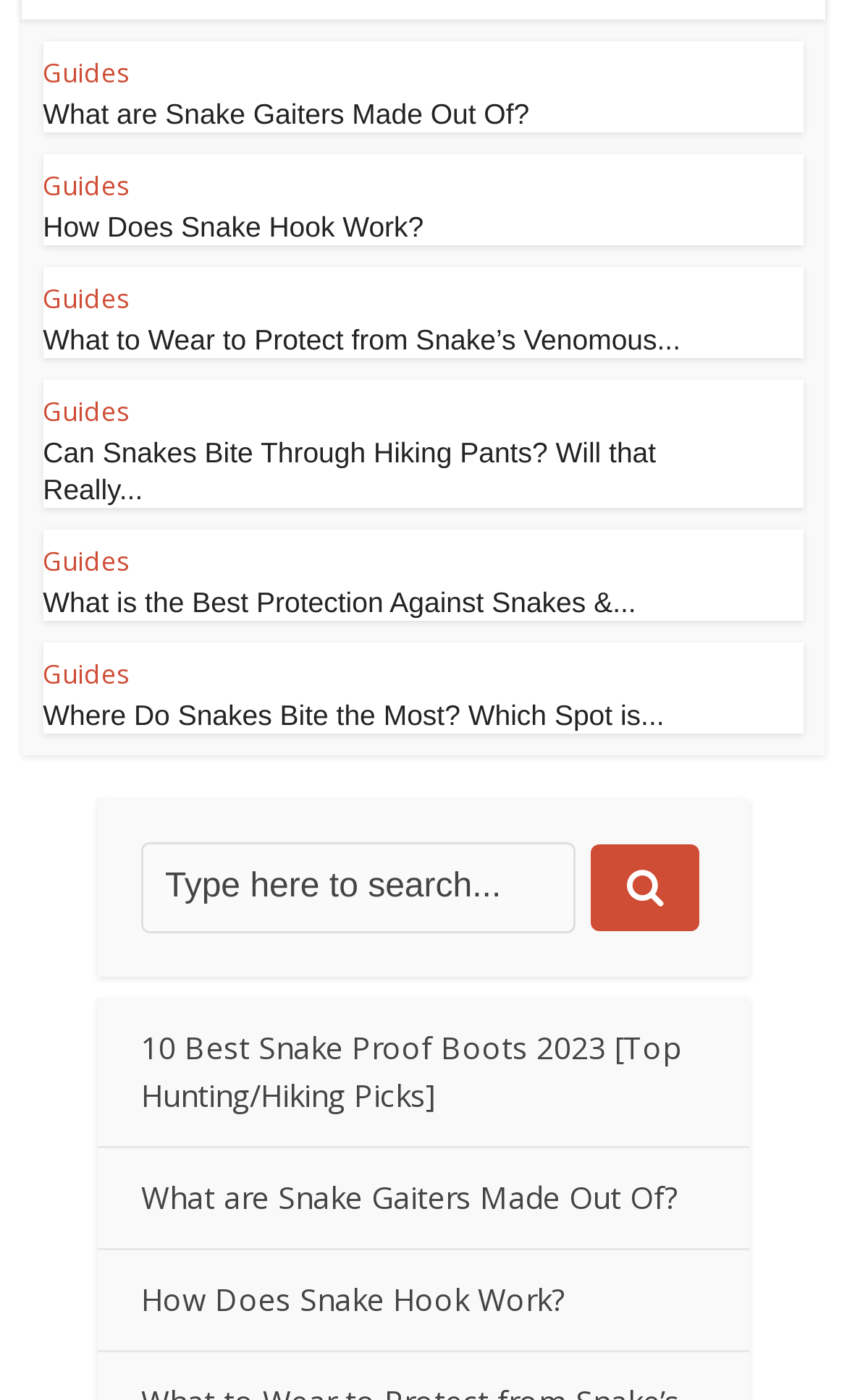Using the information from the screenshot, answer the following question thoroughly:
How many links are there below the search bar?

I counted the number of link elements below the search bar and found 3 links.